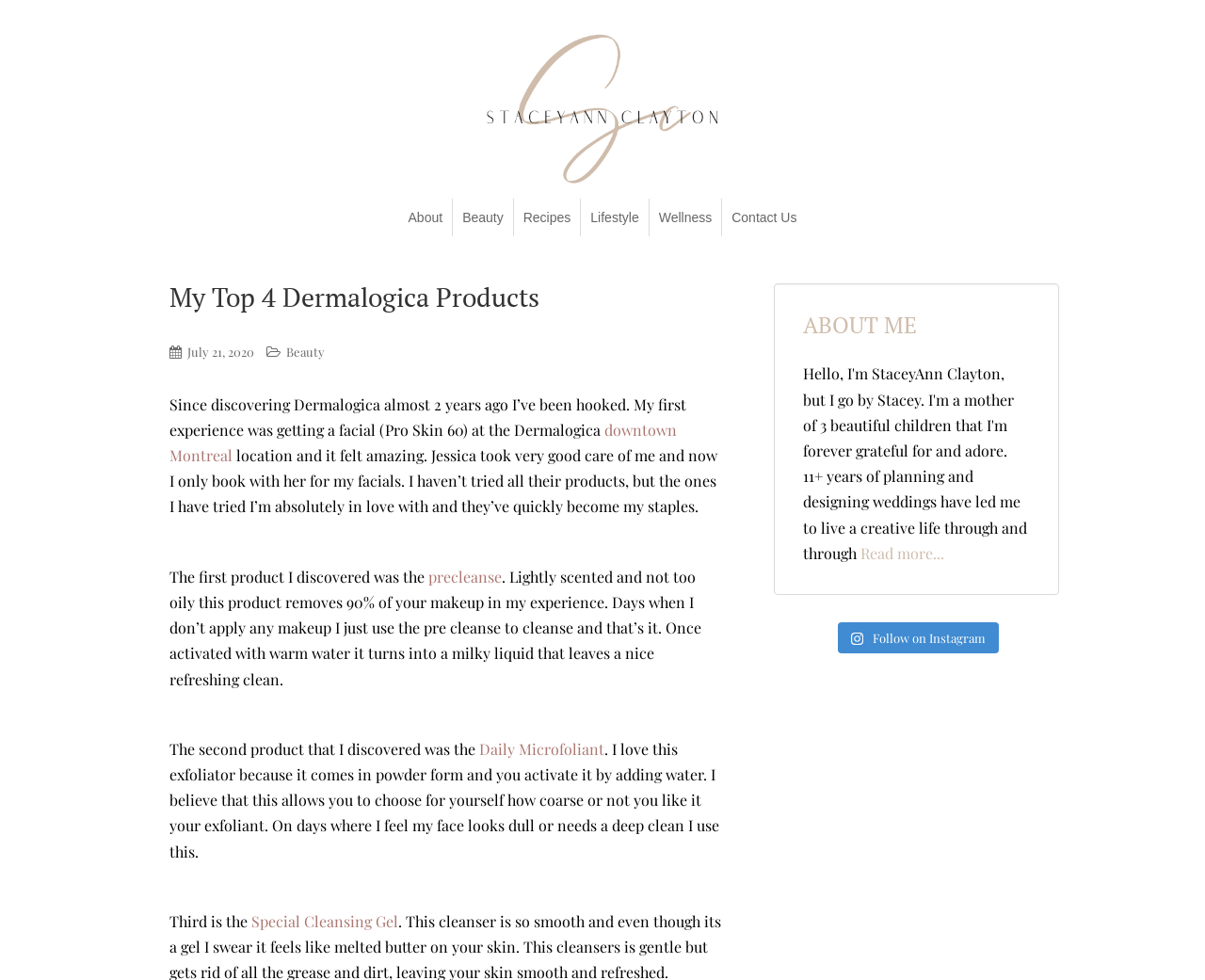Please find the bounding box coordinates of the section that needs to be clicked to achieve this instruction: "Read the article about Dermalogica products".

[0.141, 0.402, 0.57, 0.448]